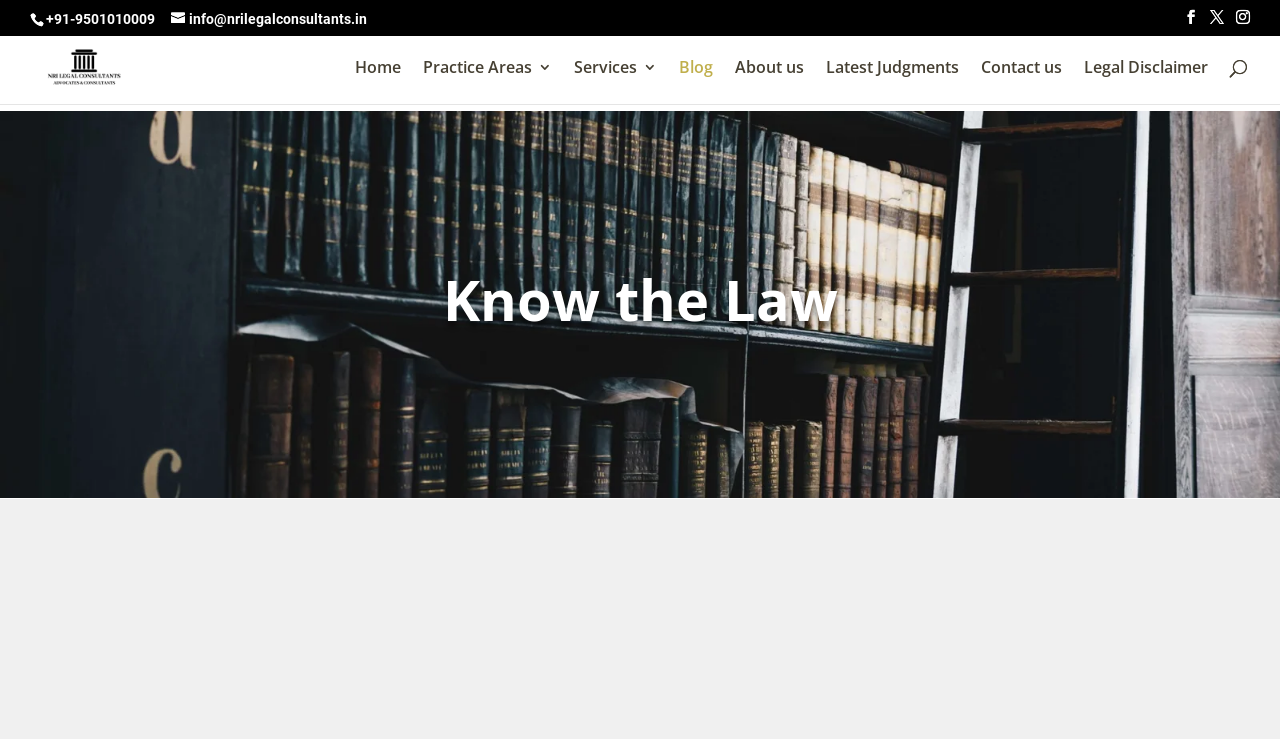What is the name of the law consulting firm?
Give a one-word or short phrase answer based on the image.

NRI Legal Consultants